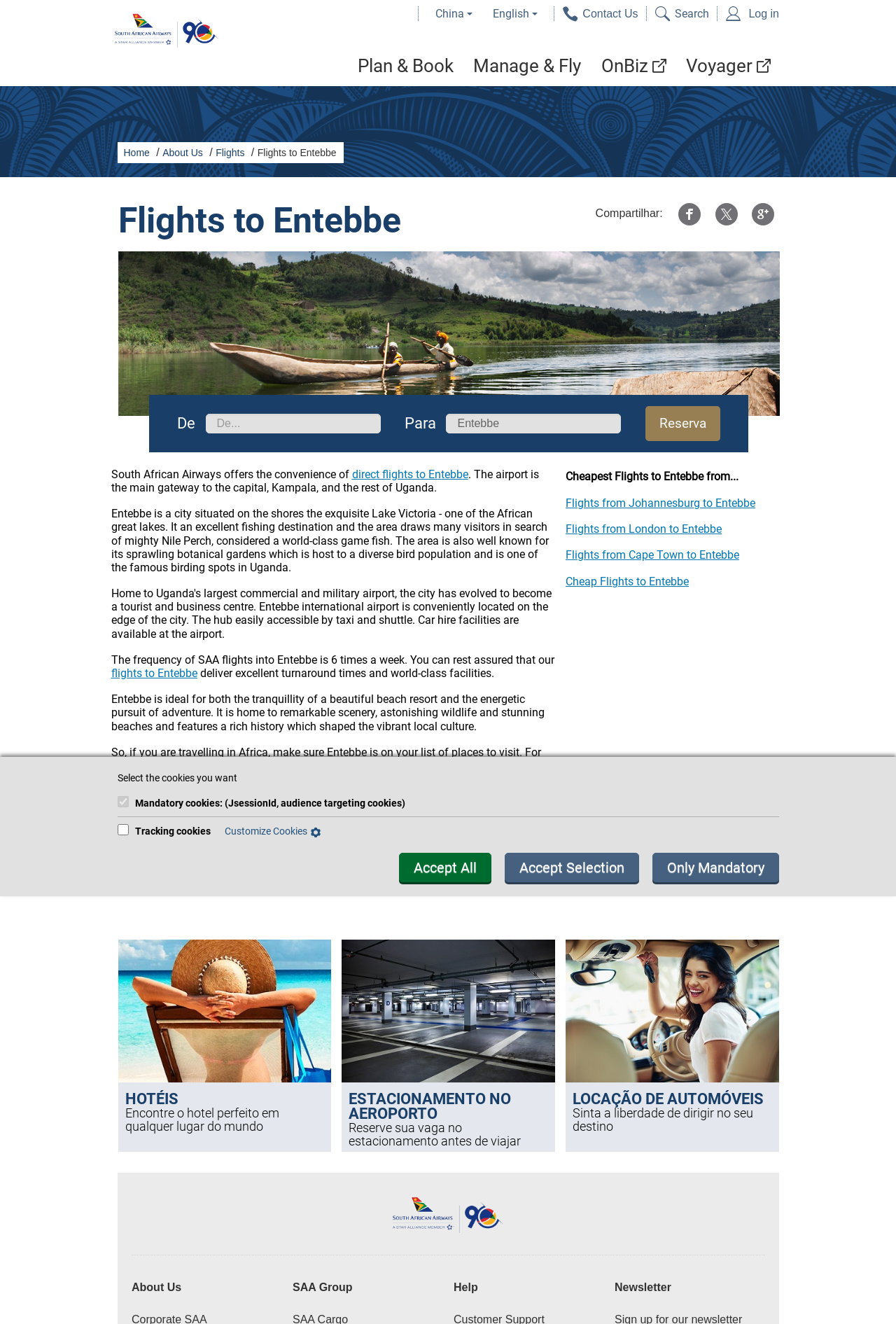Please determine the bounding box coordinates, formatted as (top-left x, top-left y, bottom-right x, bottom-right y), with all values as floating point numbers between 0 and 1. Identify the bounding box of the region described as: parent_node: De name="wheredetailfrom" placeholder="De..."

[0.229, 0.312, 0.425, 0.327]